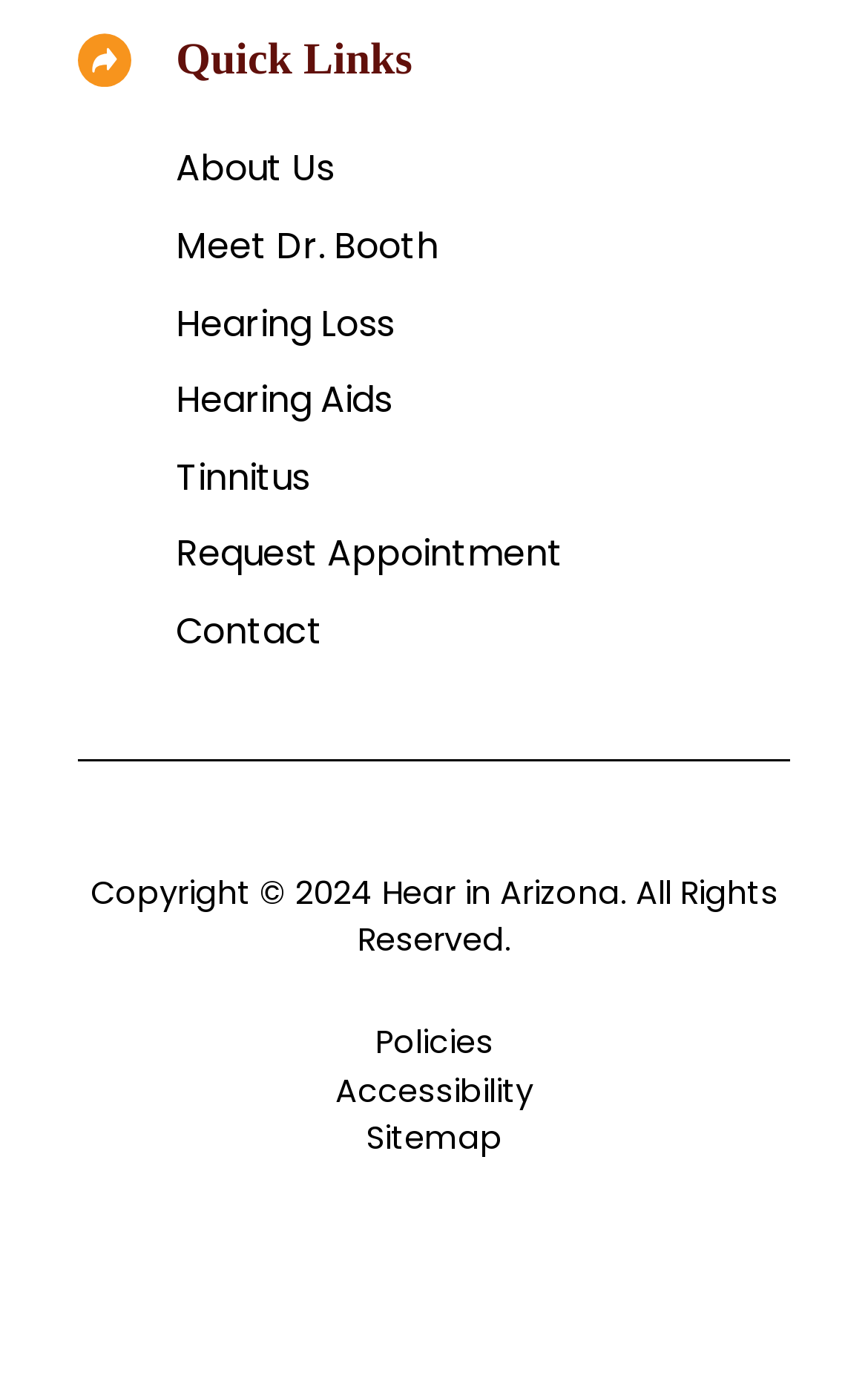Please predict the bounding box coordinates of the element's region where a click is necessary to complete the following instruction: "Request an appointment". The coordinates should be represented by four float numbers between 0 and 1, i.e., [left, top, right, bottom].

[0.203, 0.379, 0.649, 0.42]